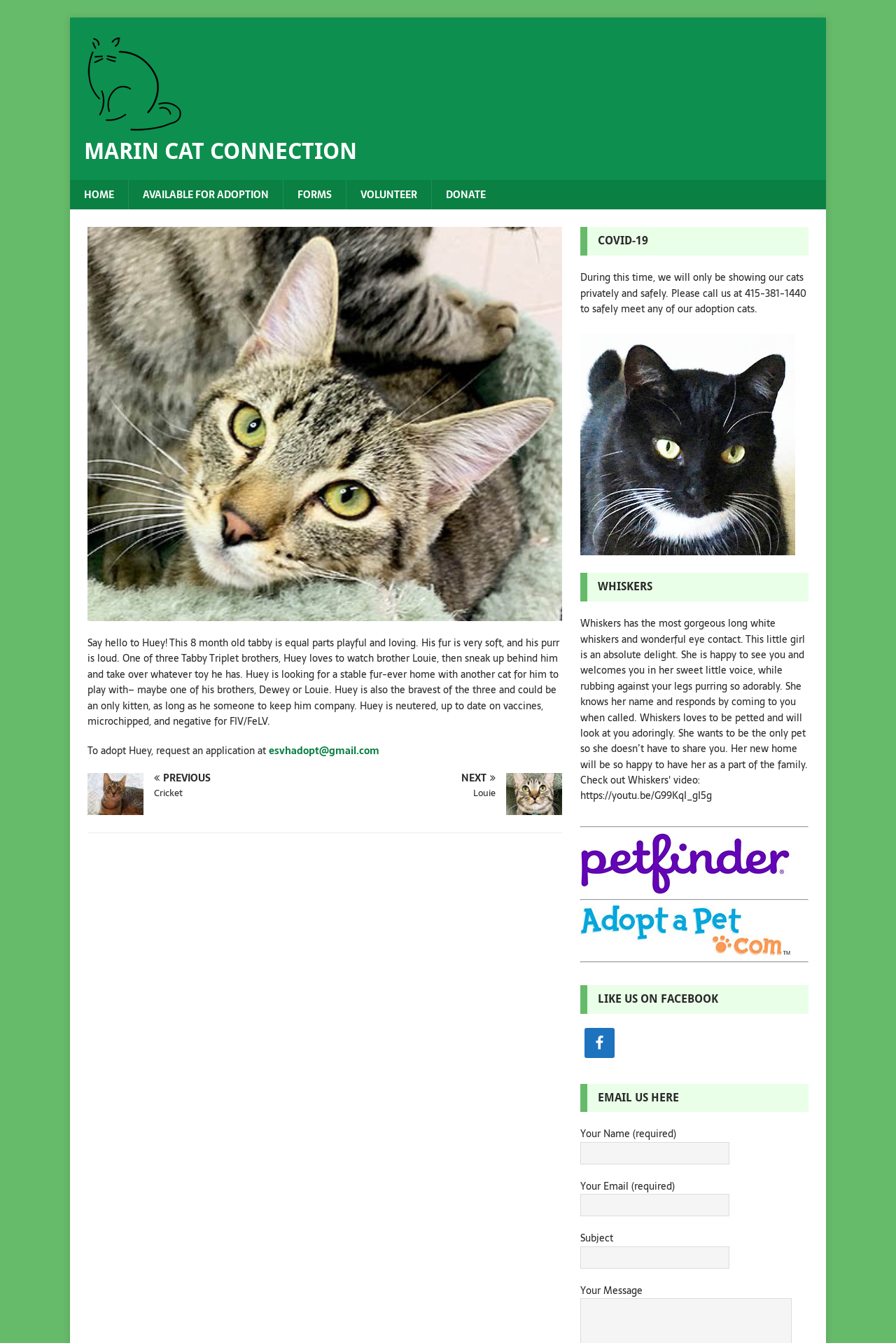Identify the bounding box coordinates of the specific part of the webpage to click to complete this instruction: "Click the 'HOME' link".

[0.078, 0.134, 0.143, 0.156]